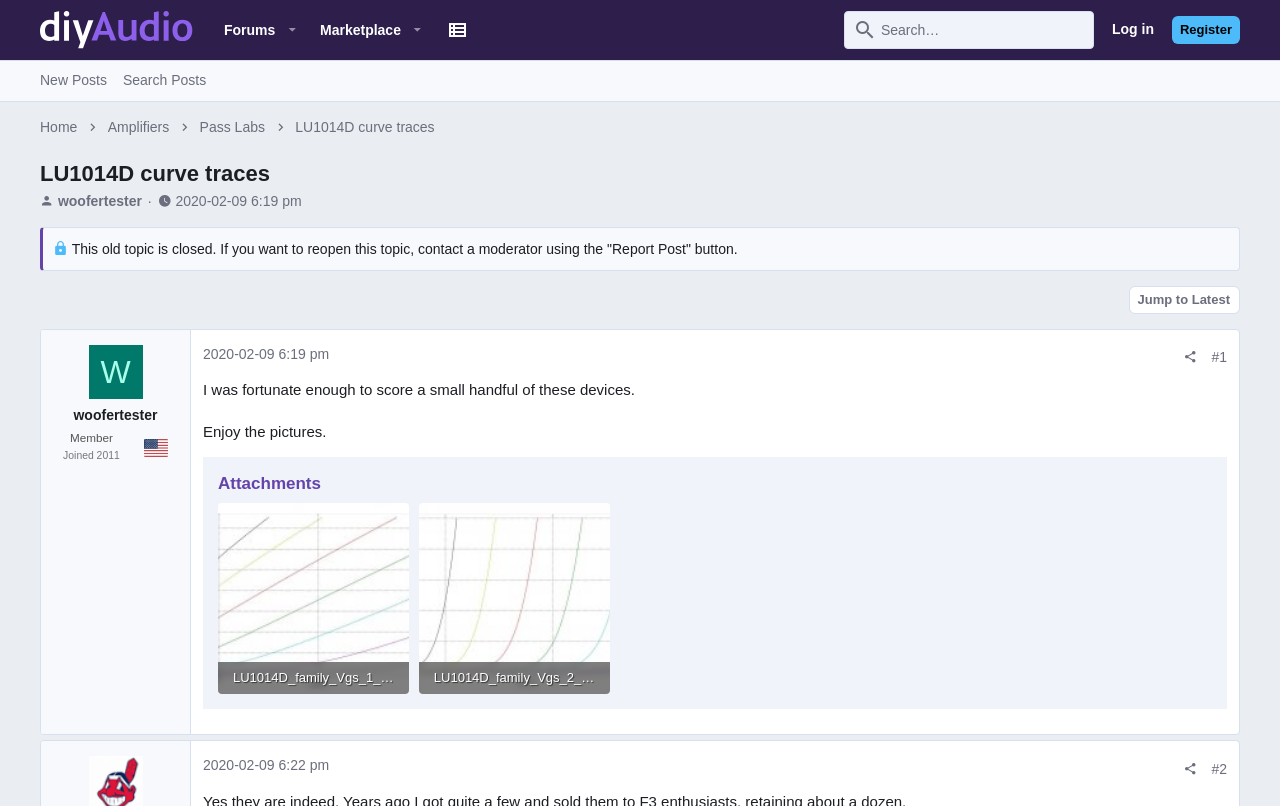Could you provide the bounding box coordinates for the portion of the screen to click to complete this instruction: "Jump to the latest topic"?

[0.882, 0.354, 0.969, 0.389]